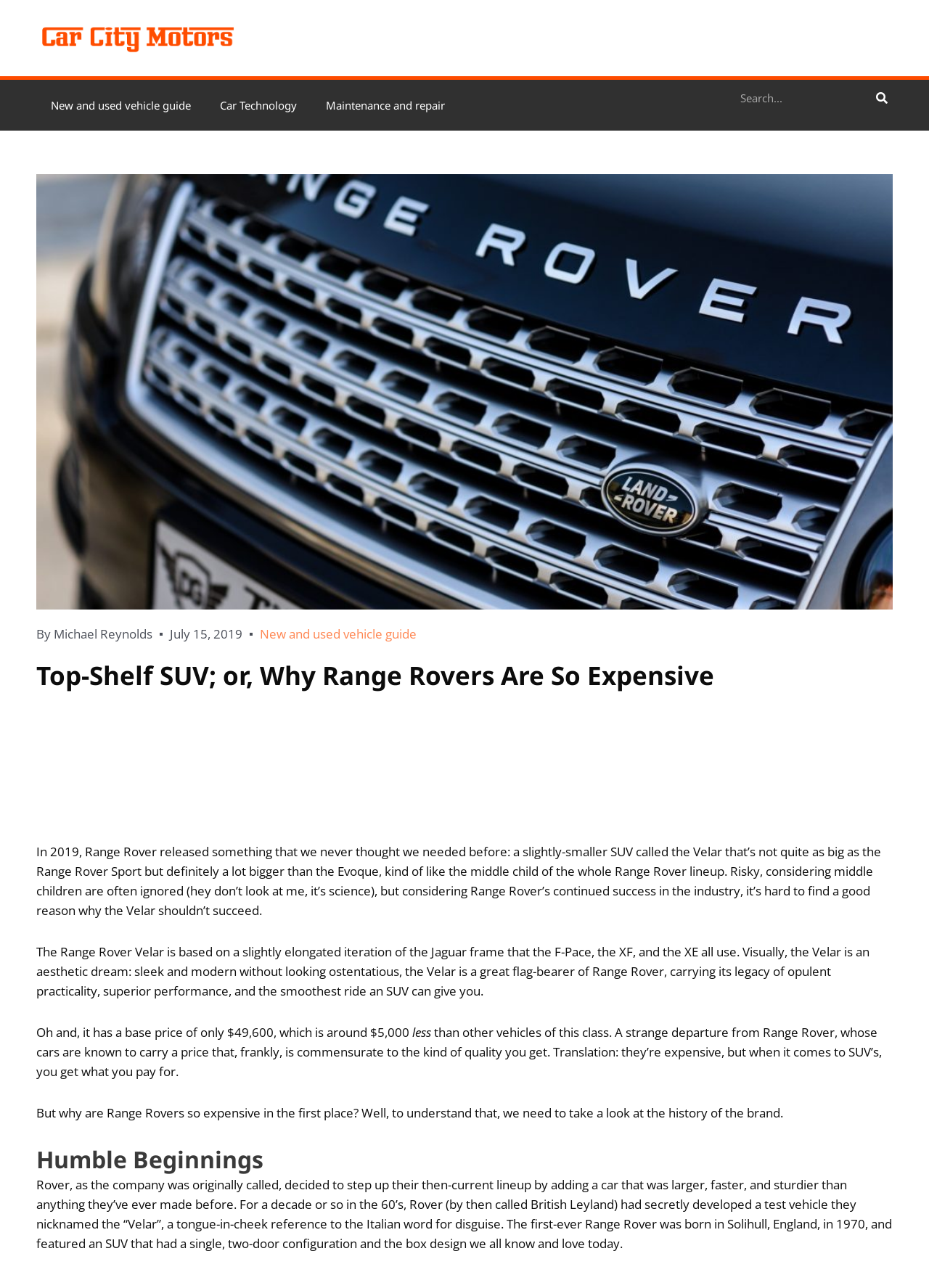What is the name of the company that originally developed the Range Rover?
Examine the image closely and answer the question with as much detail as possible.

The name of the company that originally developed the Range Rover can be found in the section of the webpage titled 'Humble Beginnings'. This section describes the history of the Range Rover brand and mentions that the company was originally called Rover.